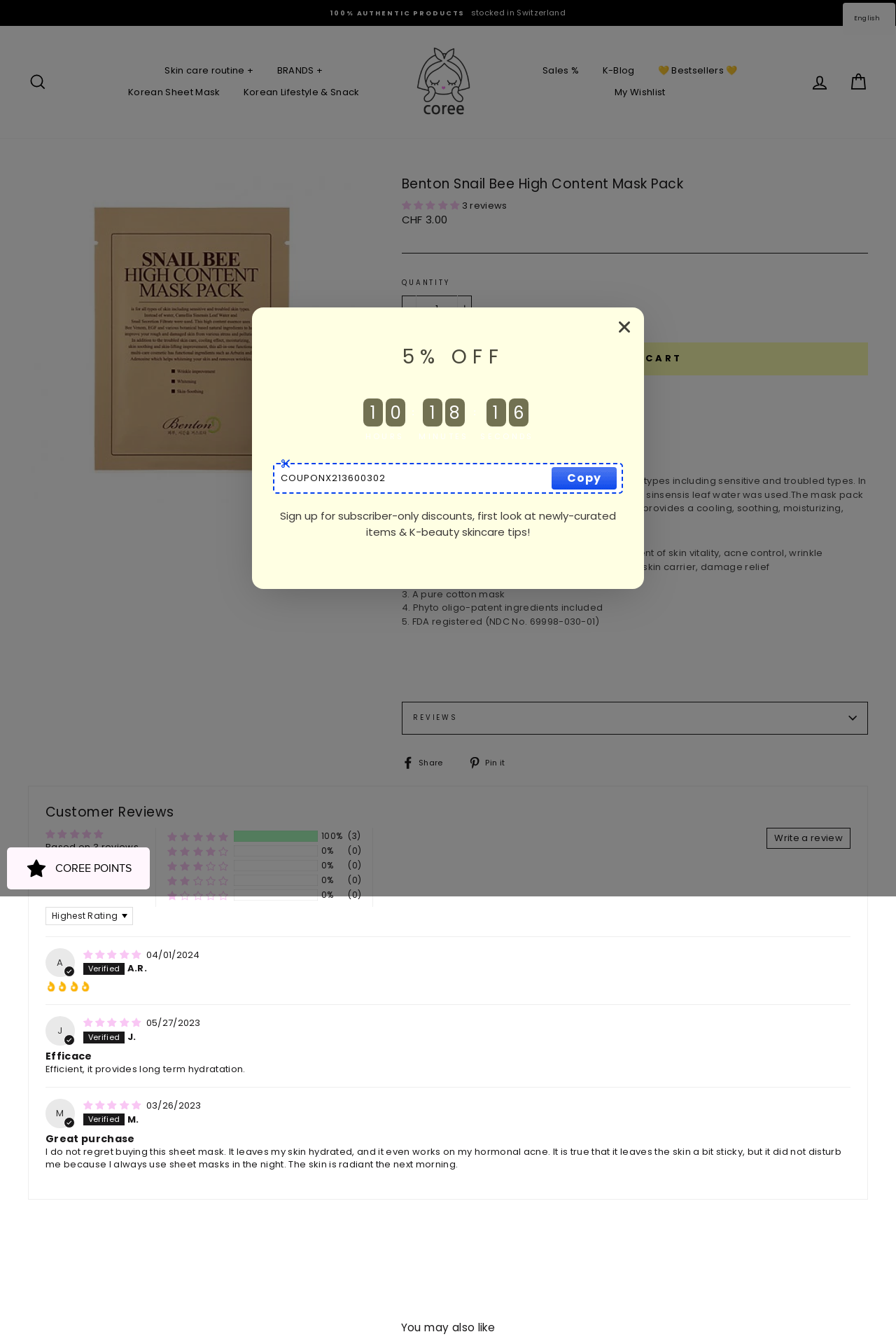Pinpoint the bounding box coordinates of the clickable element needed to complete the instruction: "Search for products". The coordinates should be provided as four float numbers between 0 and 1: [left, top, right, bottom].

[0.022, 0.05, 0.062, 0.072]